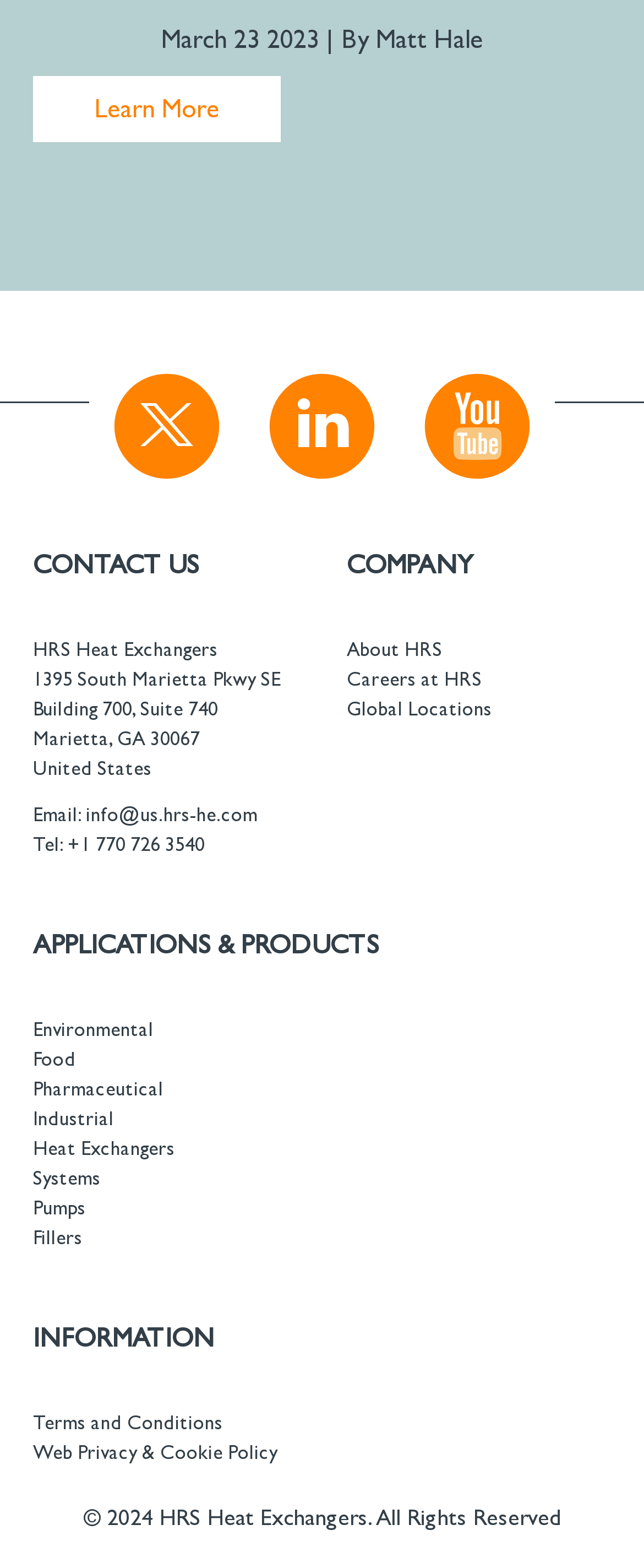What is the copyright year of the webpage?
Based on the visual, give a brief answer using one word or a short phrase.

2024